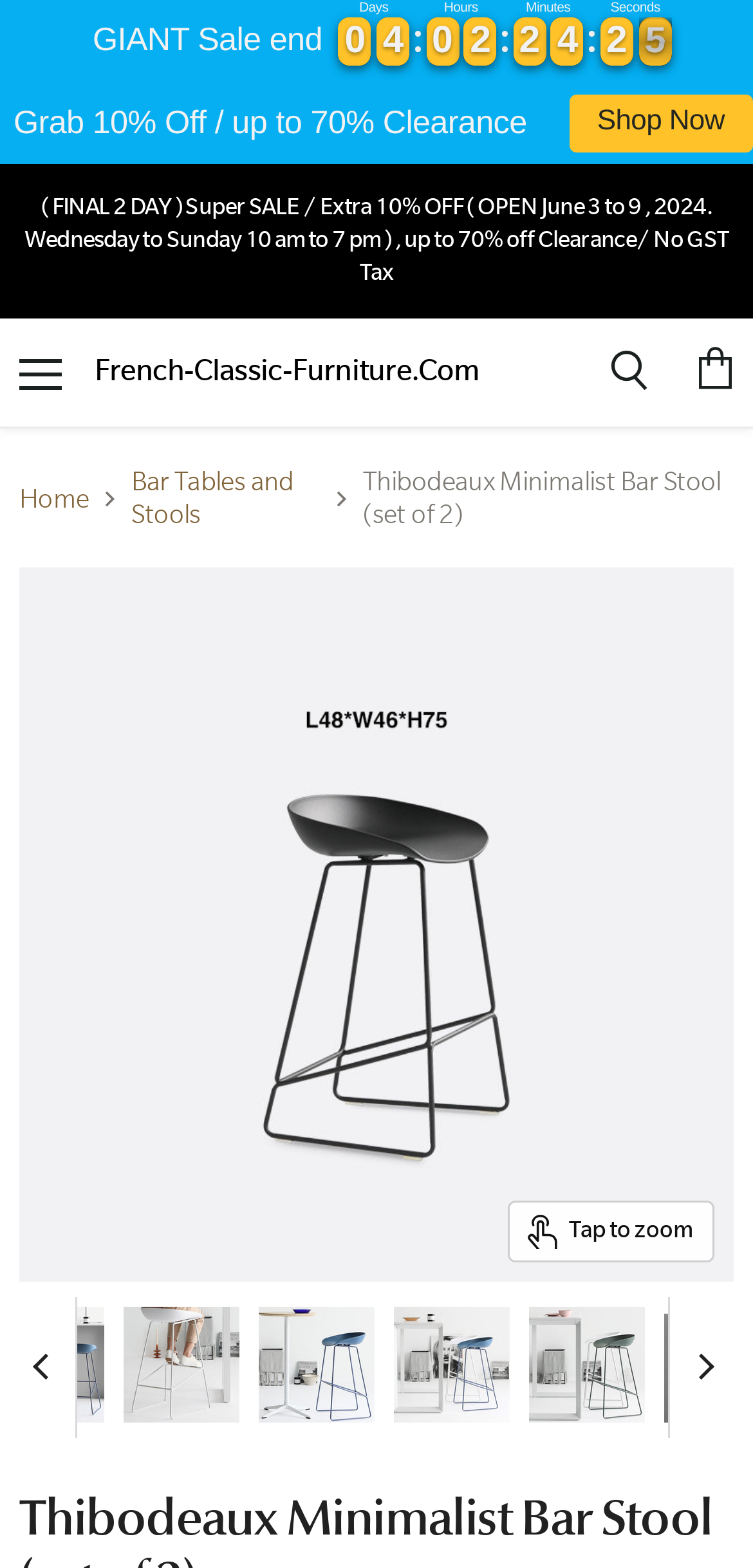Specify the bounding box coordinates of the region I need to click to perform the following instruction: "Click the 'Shop Now' button". The coordinates must be four float numbers in the range of 0 to 1, i.e., [left, top, right, bottom].

[0.755, 0.061, 1.0, 0.097]